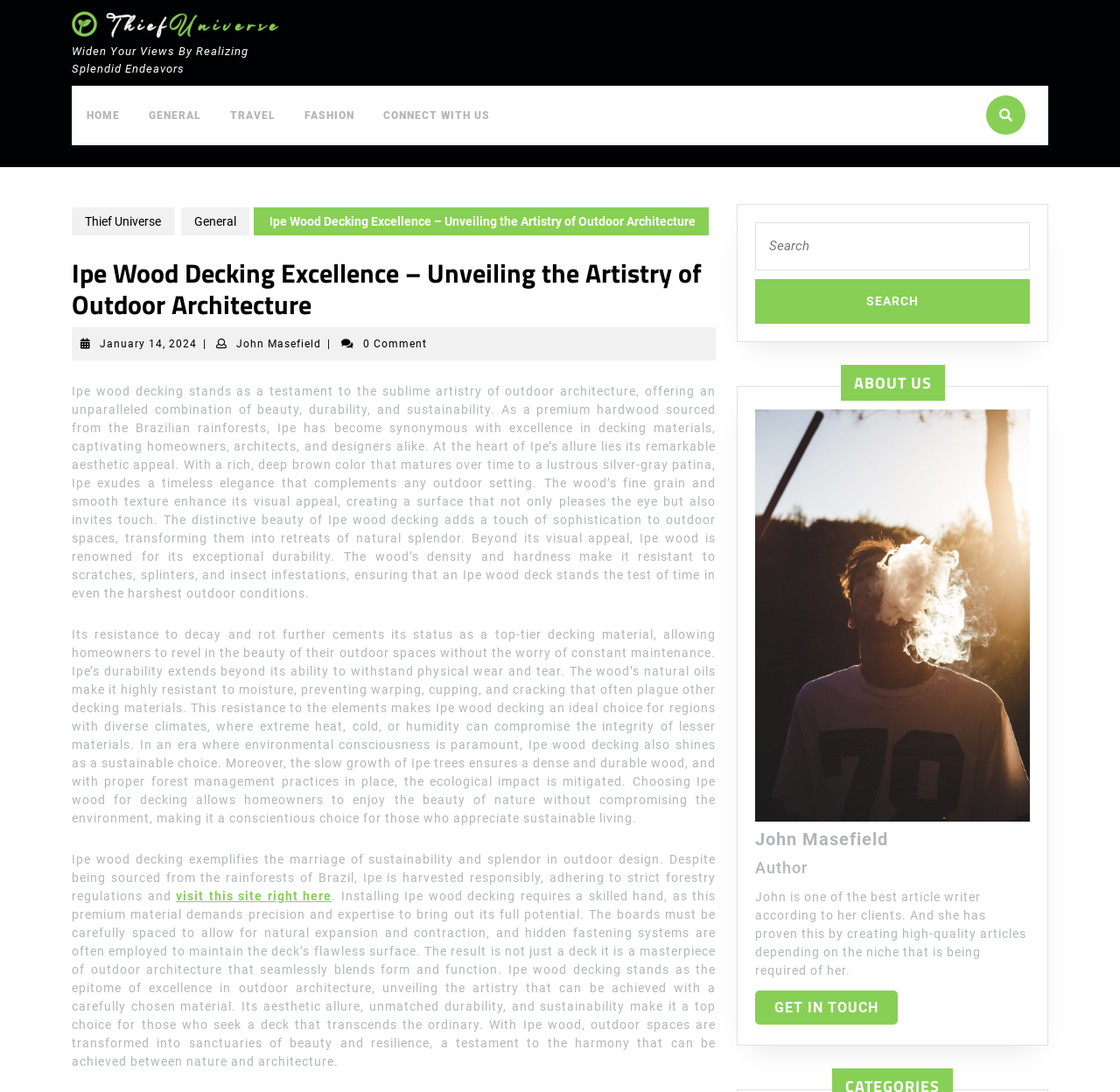Provide a one-word or one-phrase answer to the question:
Who is the author of the article?

John Masefield